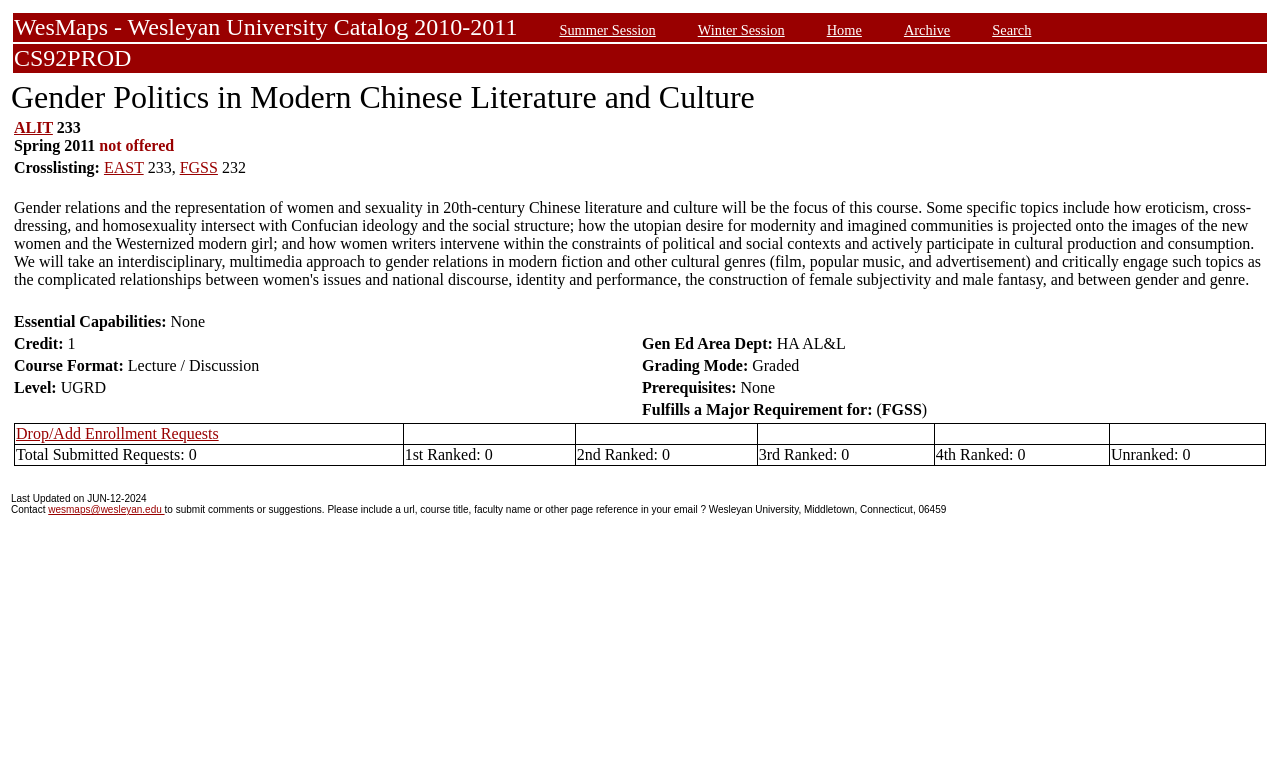Reply to the question with a single word or phrase:
What is the credit for this course?

1